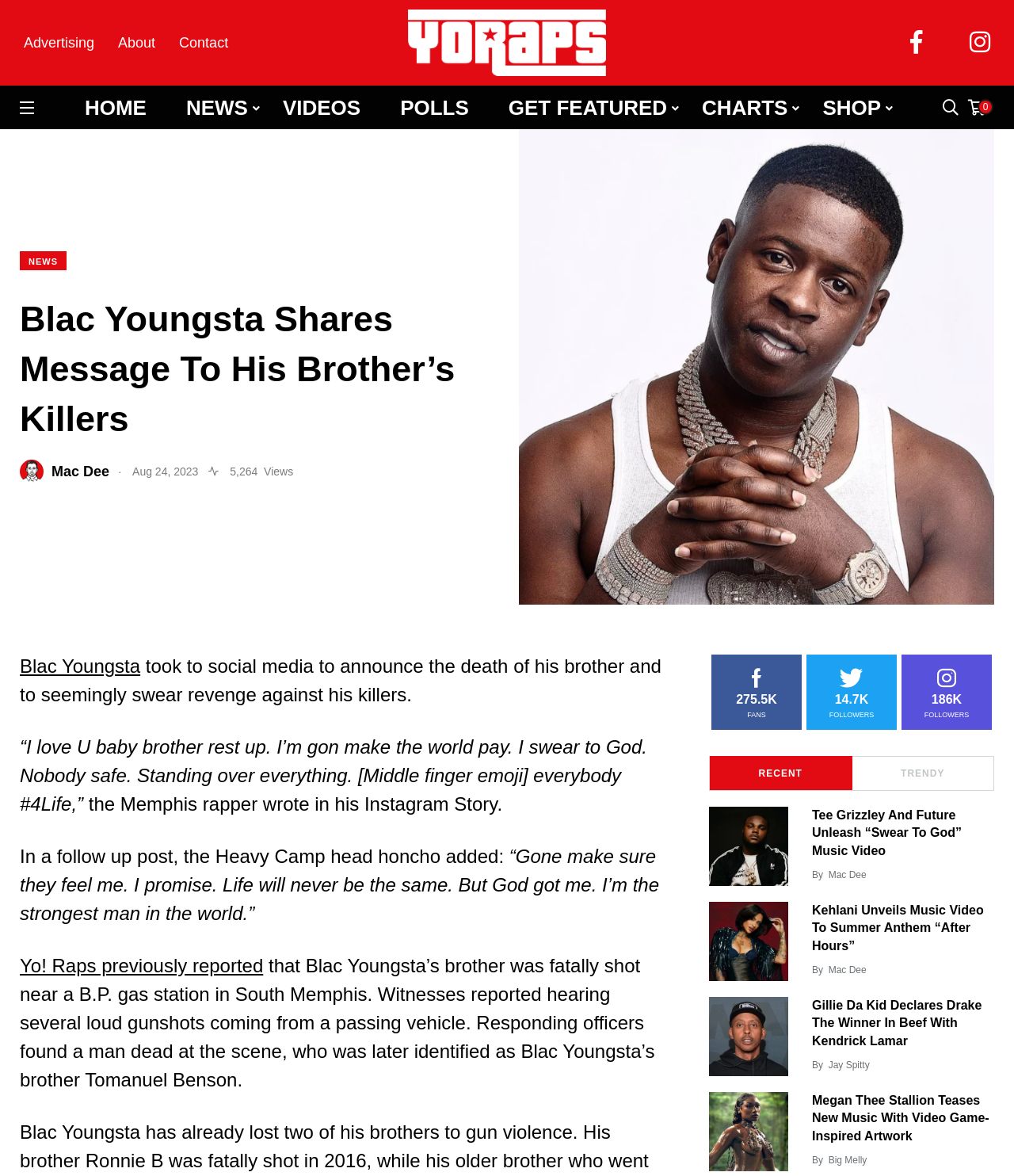Can you show the bounding box coordinates of the region to click on to complete the task described in the instruction: "Read the article about Blac Youngsta"?

[0.02, 0.557, 0.652, 0.6]